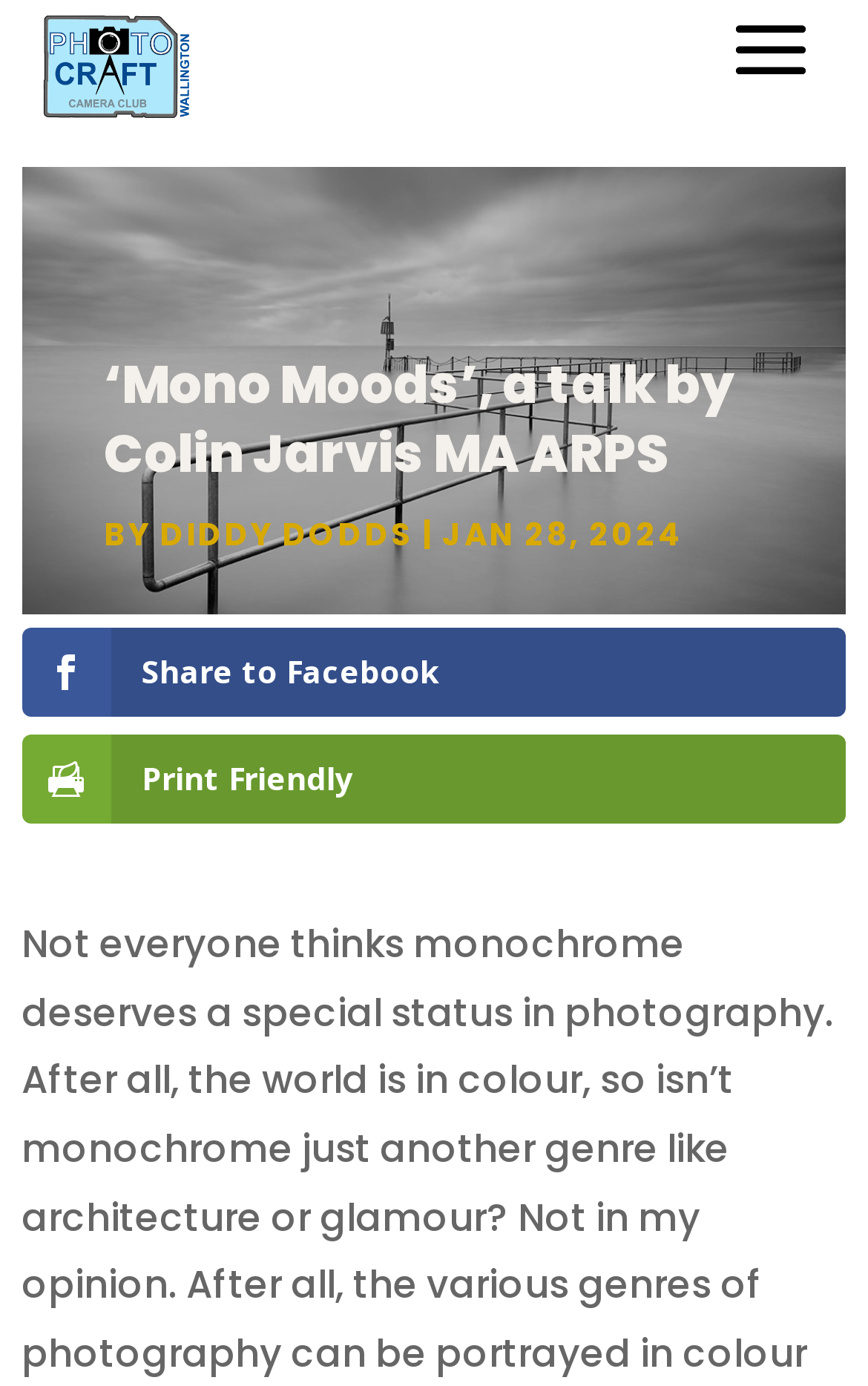Determine the main headline of the webpage and provide its text.

‘Mono Moods’, a talk by Colin Jarvis MA ARPS